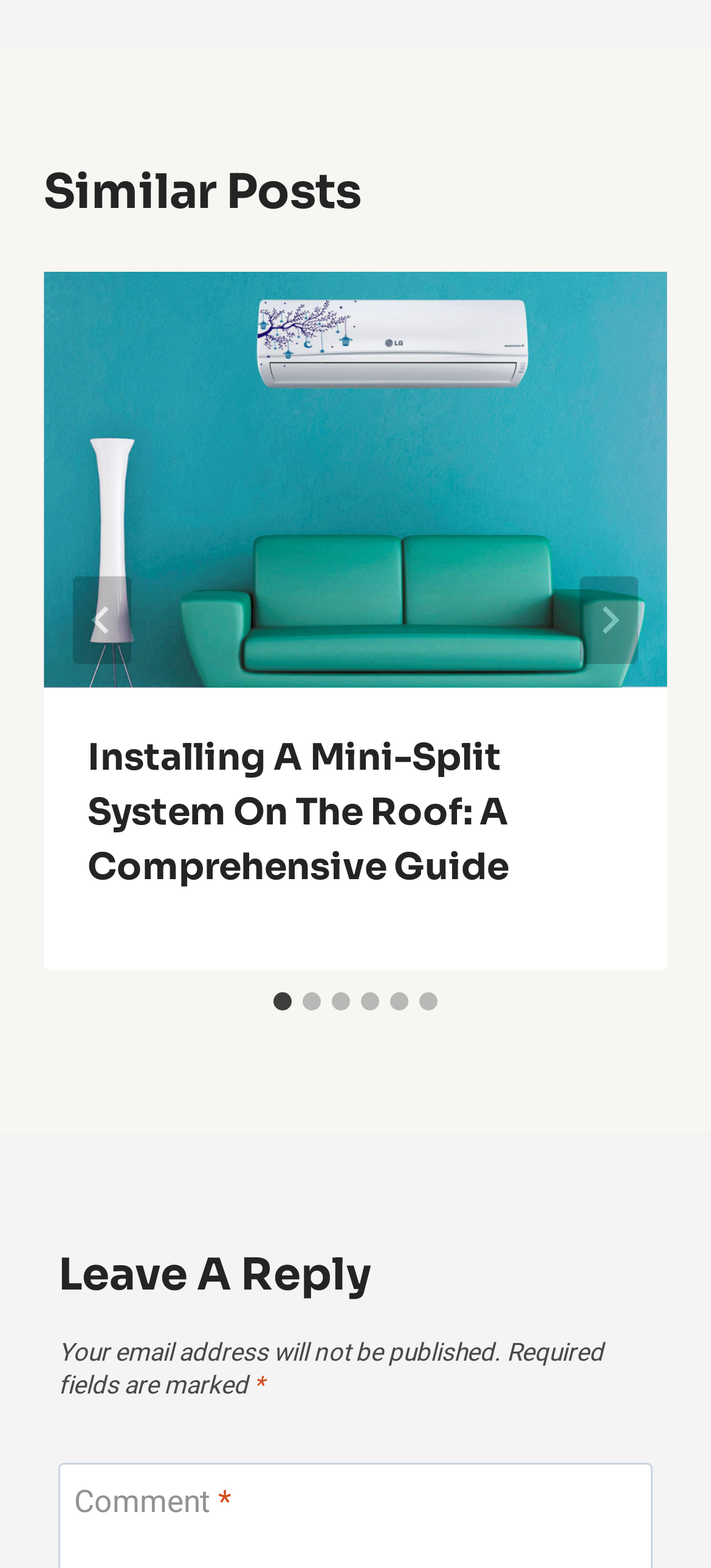What is the purpose of the 'Leave A Reply' section?
Using the image as a reference, give an elaborate response to the question.

The 'Leave A Reply' section is likely a comment section where users can leave a reply or comment on the article. This is inferred from the presence of a heading 'Leave A Reply' and the surrounding text fields and labels.